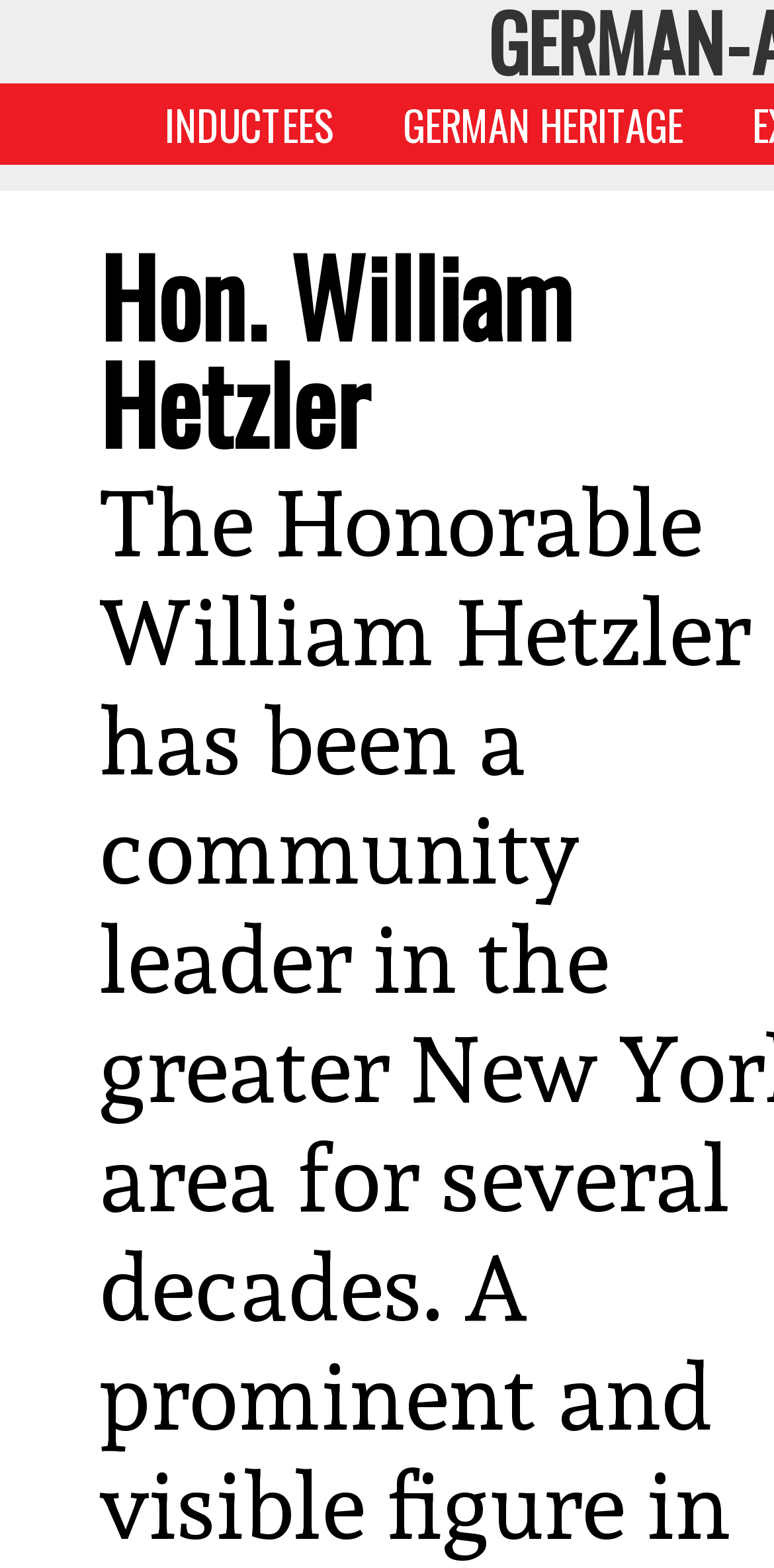Find the main header of the webpage and produce its text content.

GERMAN-AMERICAN HALL OF FAME